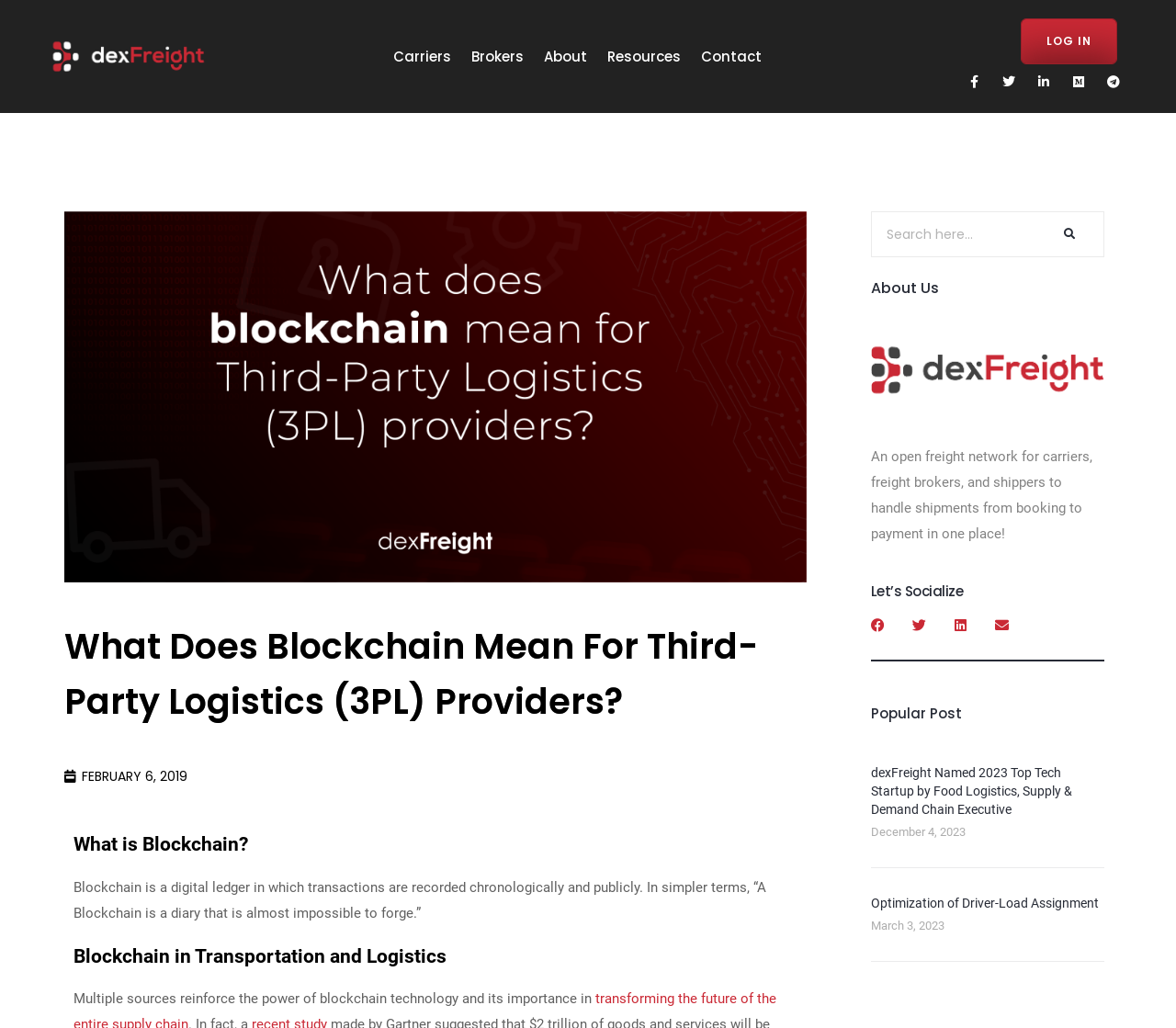Please identify the bounding box coordinates for the region that you need to click to follow this instruction: "Search for something".

[0.74, 0.206, 0.939, 0.25]